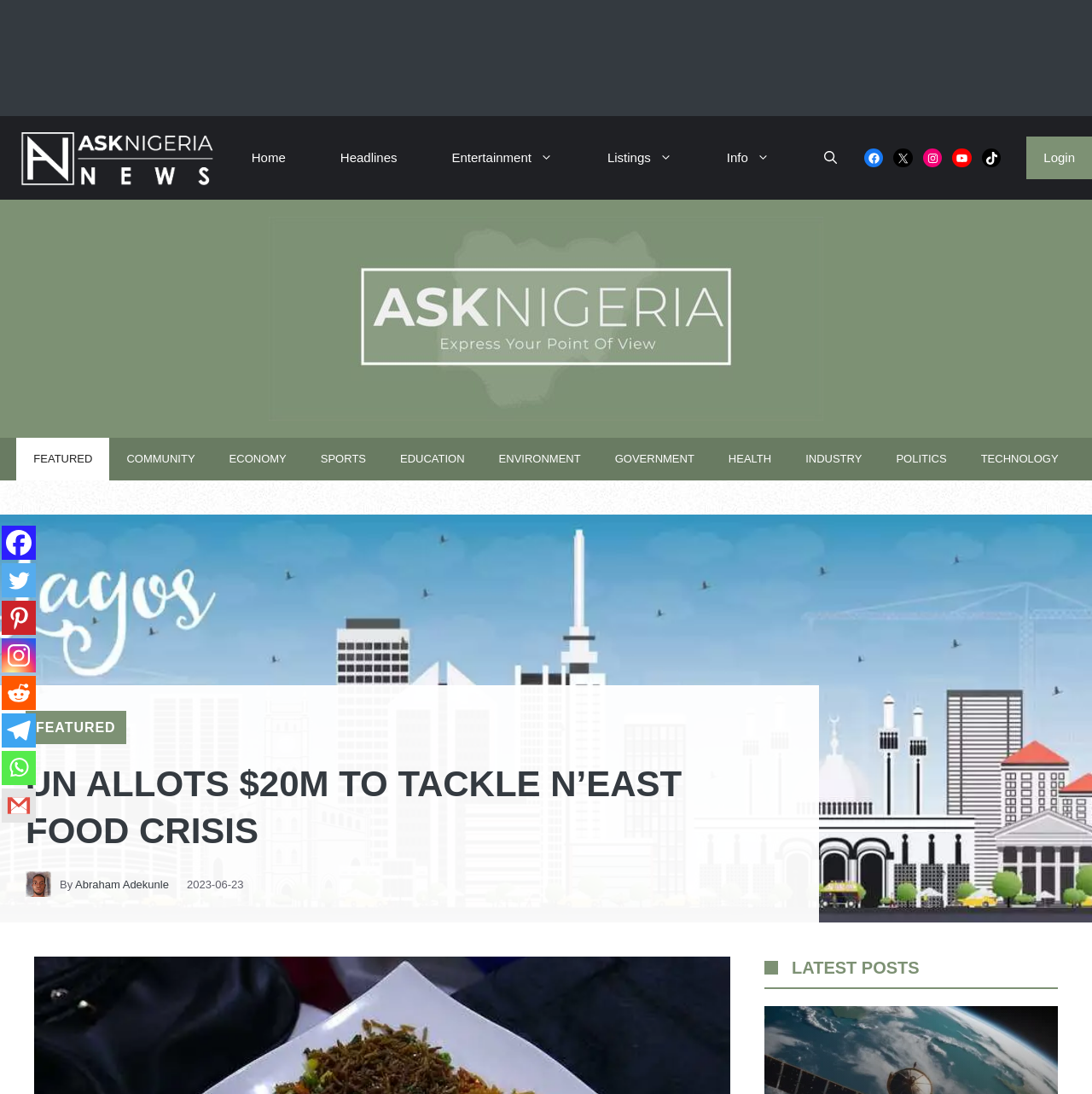Answer the question in one word or a short phrase:
What is the topic of the main article?

N’East food crisis